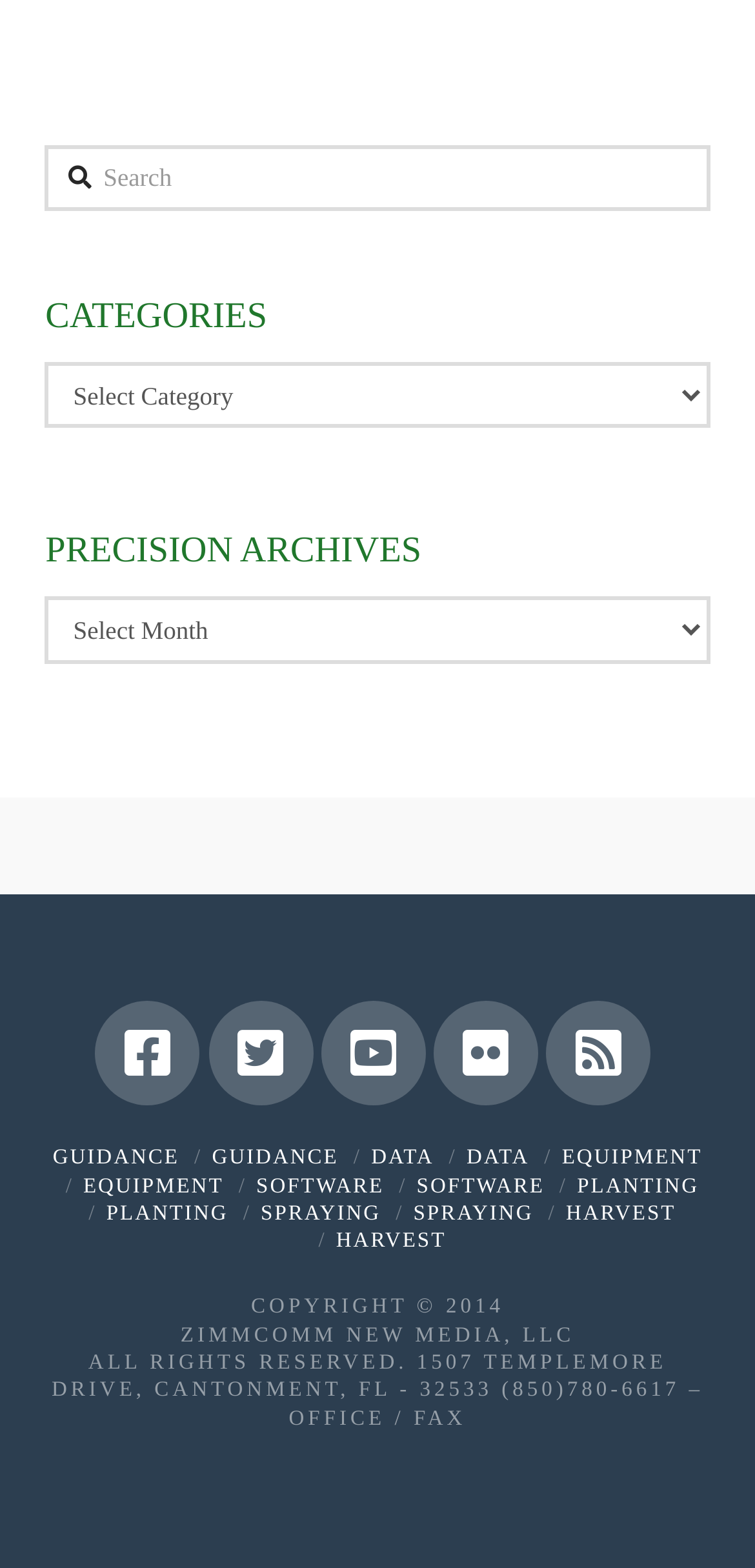Pinpoint the bounding box coordinates of the clickable element to carry out the following instruction: "Select a category."

[0.06, 0.231, 0.94, 0.273]